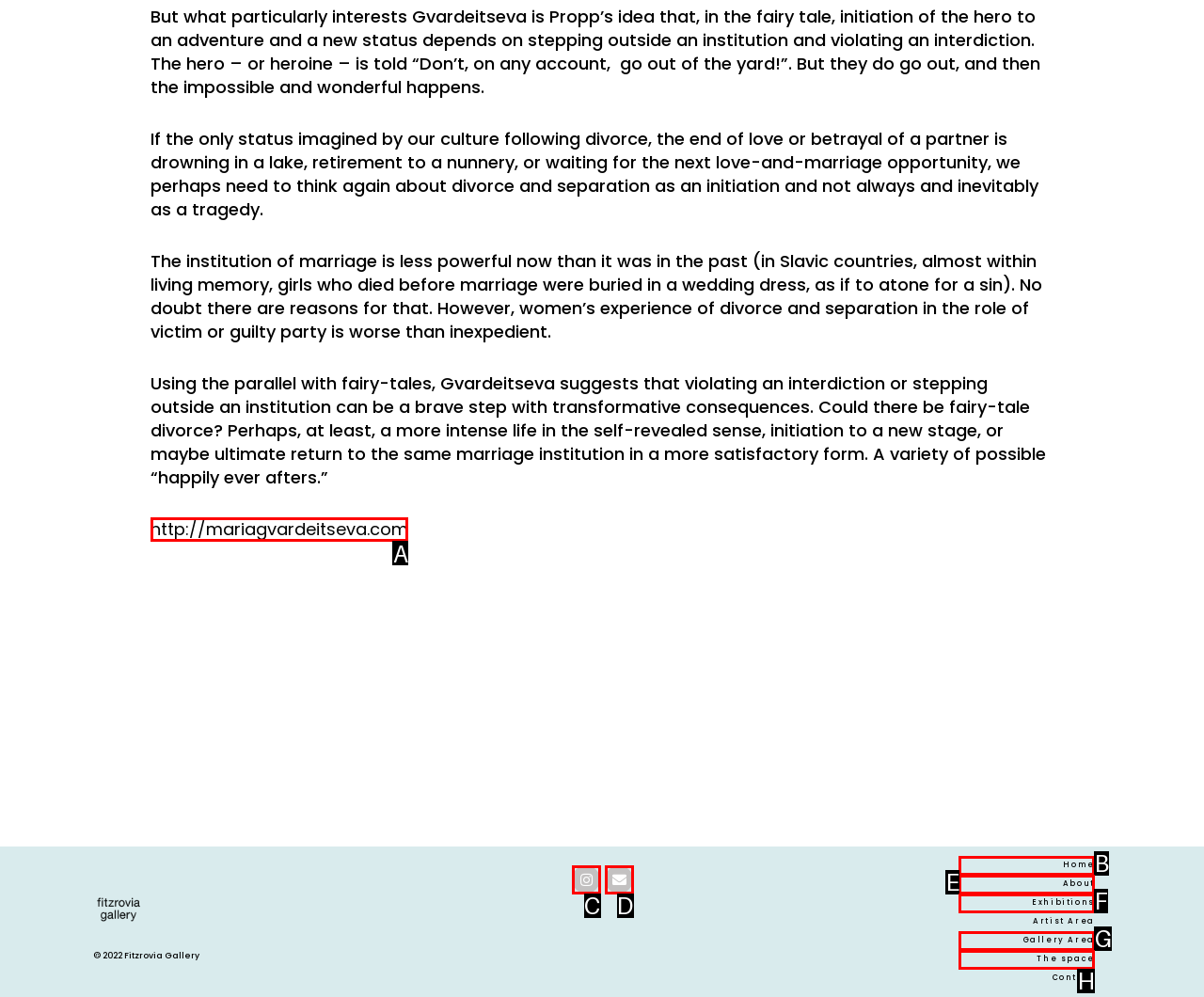For the task: visit the artist's website, specify the letter of the option that should be clicked. Answer with the letter only.

A